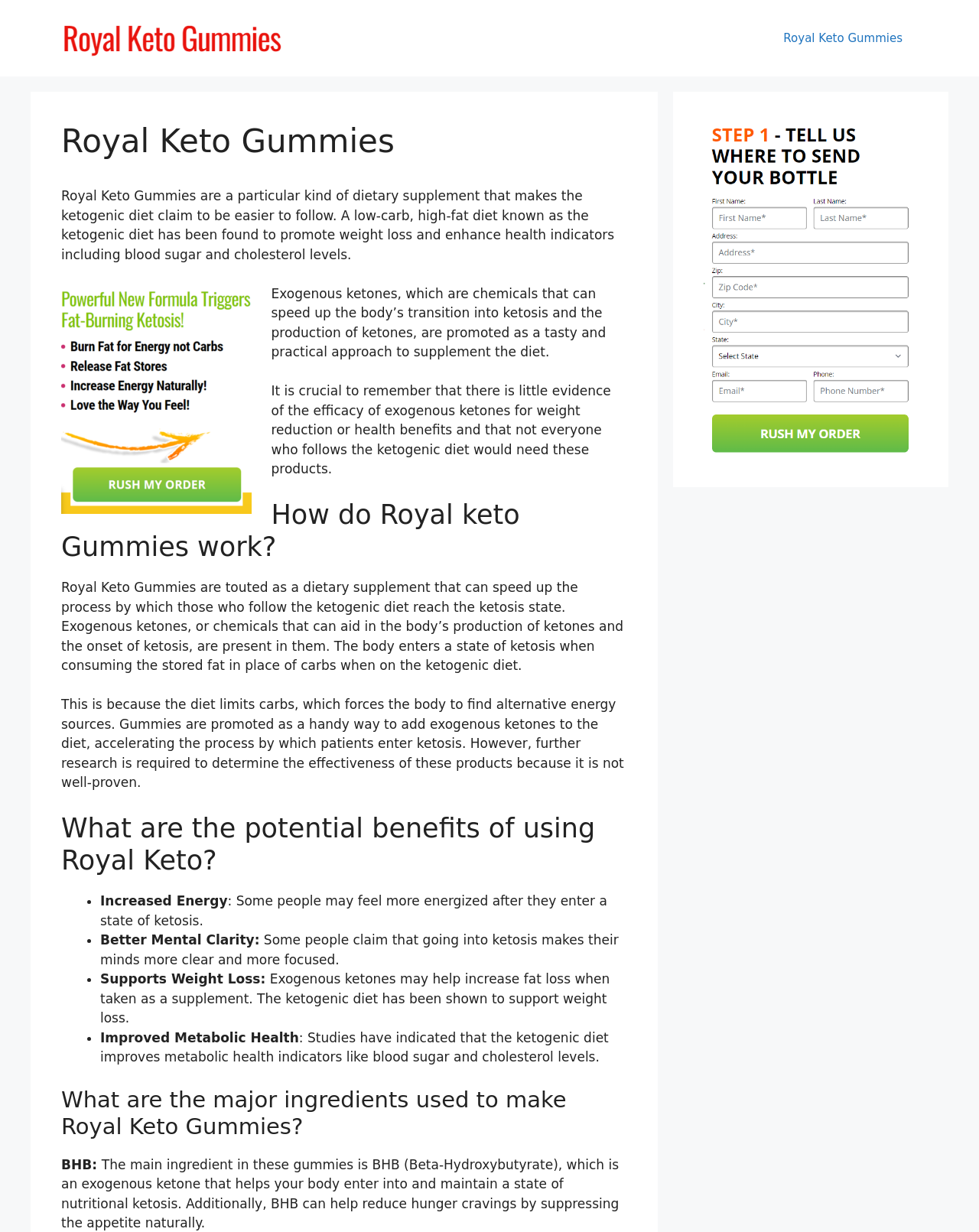What is the role of exogenous ketones in Royal Keto Gummies?
Analyze the screenshot and provide a detailed answer to the question.

Exogenous ketones, such as BHB, are present in Royal Keto Gummies and are said to aid in the body's production of ketones and the onset of ketosis. This is stated in the section 'How do Royal Keto Gummies work?' on the webpage.